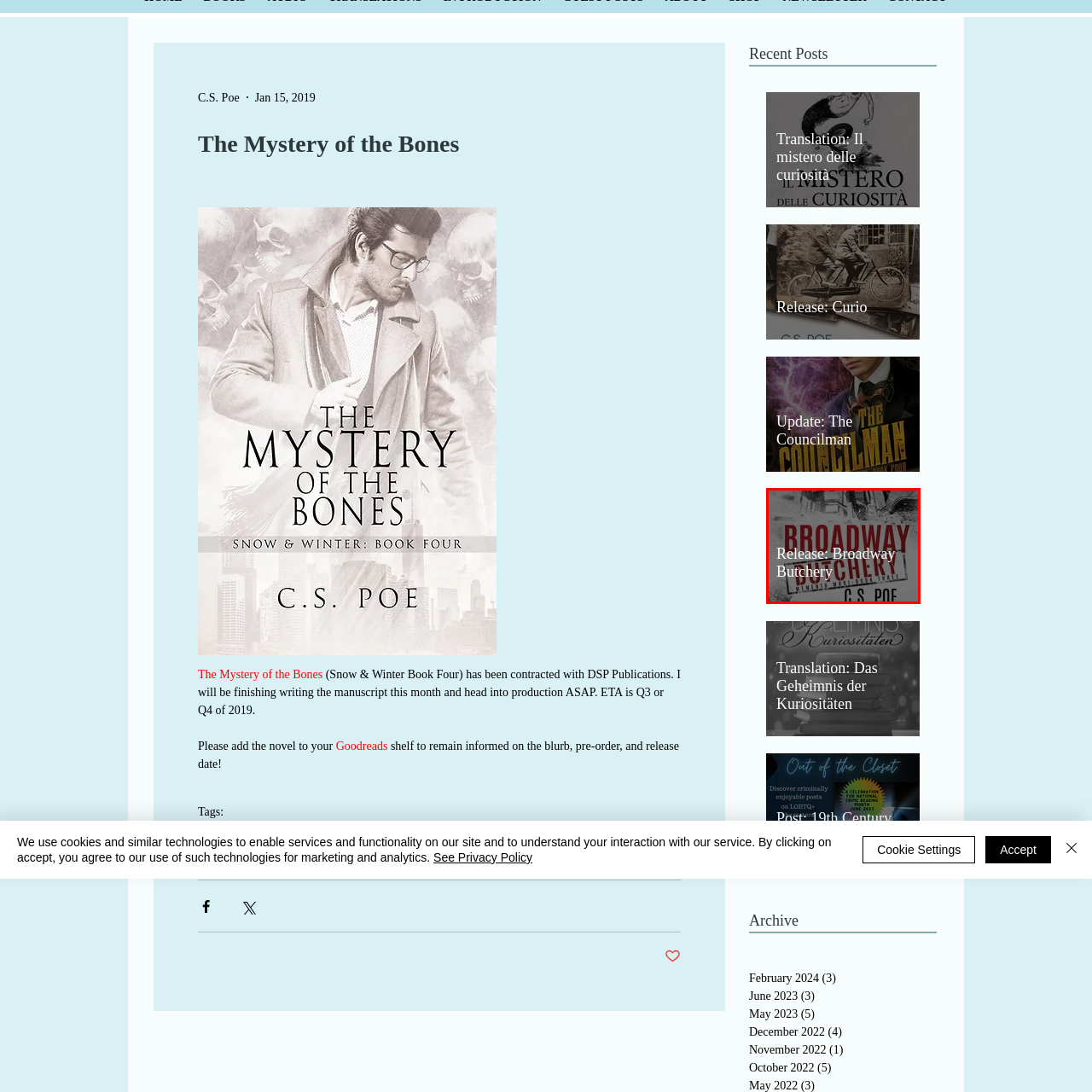Offer a detailed explanation of the scene within the red bounding box.

The image showcases the book cover for "Release: Broadway Butchery," a novel by C.S. Poe, which is part of the "Memoirs of Mori" series. The title is prominently displayed in bold red letters, contrasted against a textured background that hints at a dark and atmospheric narrative. Below the title, the author’s name, C.S. Poe, is presented in a smaller font, inviting readers into the intriguing world of the story. This release is part of a series that likely promises elements of mystery and thrilling suspense, captivating fans of the genre.